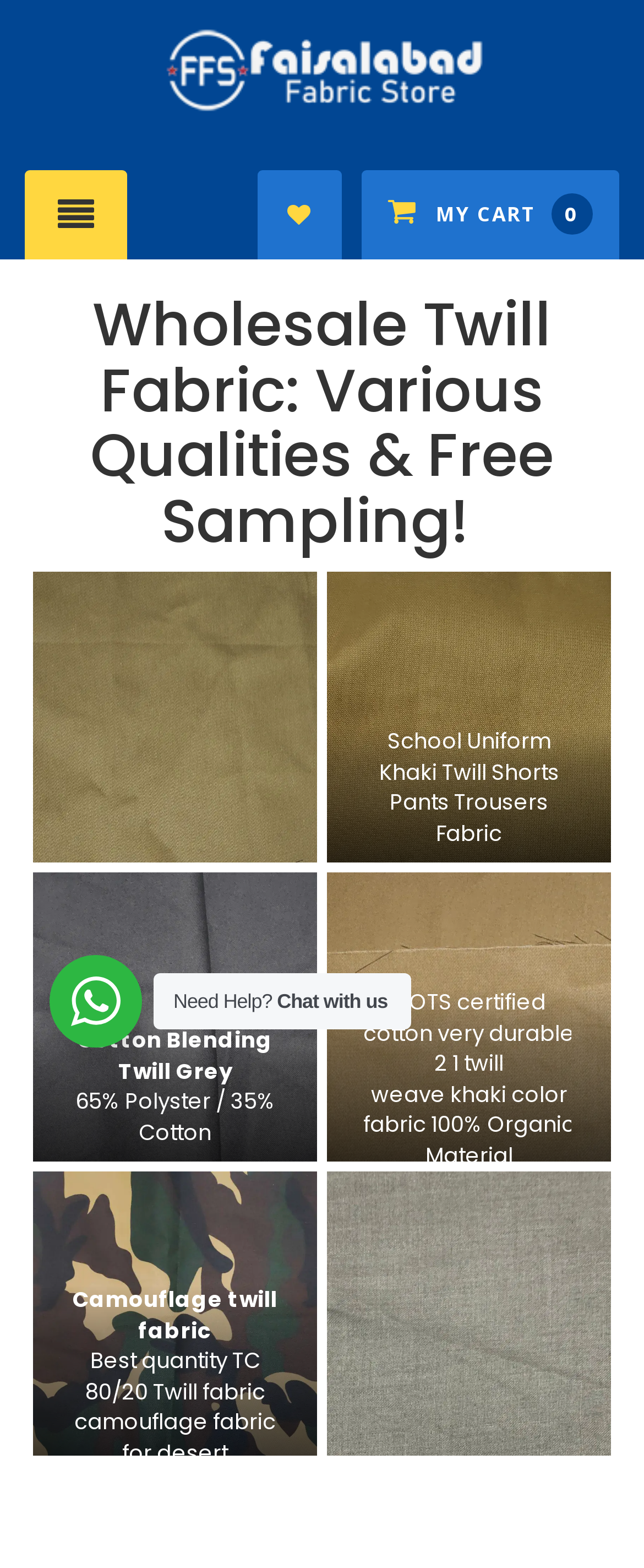Provide the bounding box coordinates of the HTML element this sentence describes: "My Cart 0". The bounding box coordinates consist of four float numbers between 0 and 1, i.e., [left, top, right, bottom].

[0.603, 0.123, 0.921, 0.15]